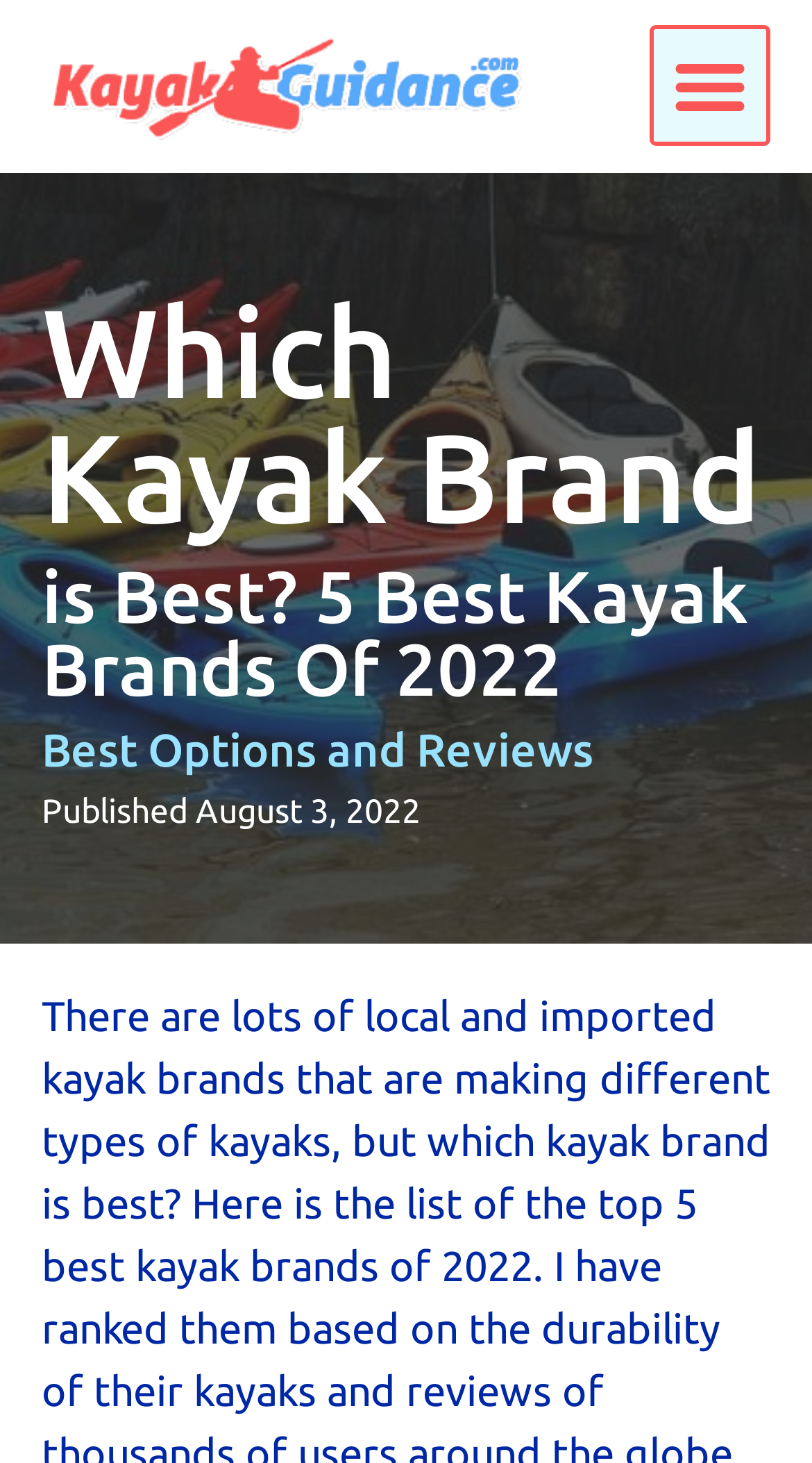Please answer the following question using a single word or phrase: 
How many headings are on this webpage?

3